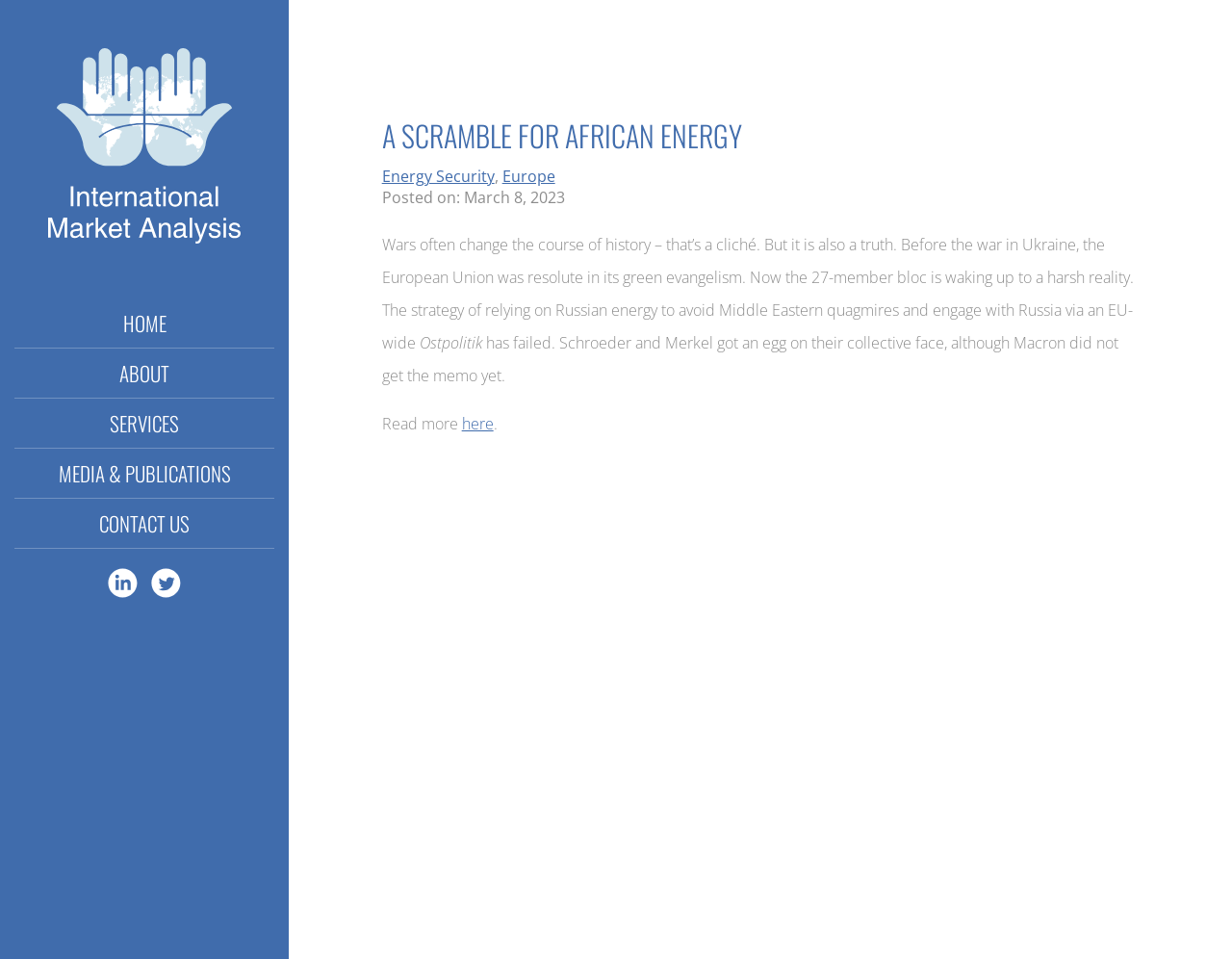Determine the bounding box coordinates of the clickable region to execute the instruction: "learn about Energy Security". The coordinates should be four float numbers between 0 and 1, denoted as [left, top, right, bottom].

[0.31, 0.173, 0.401, 0.195]